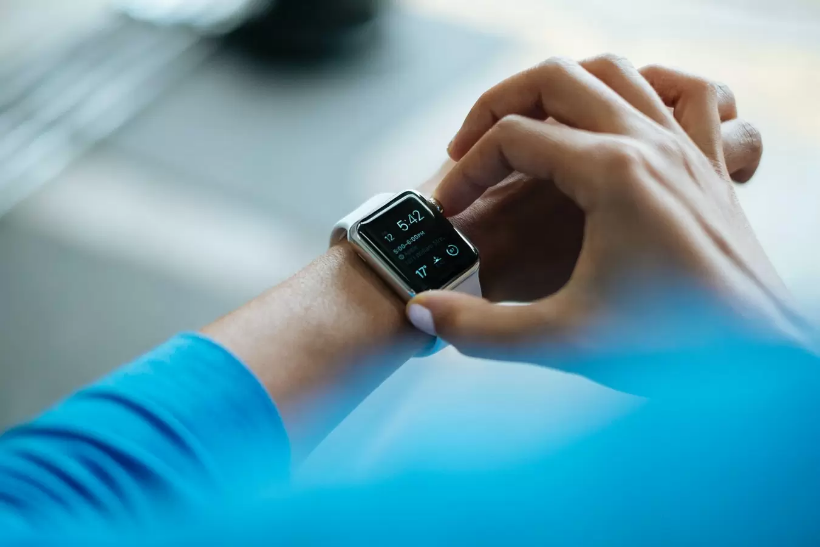Describe the scene in the image with detailed observations.

The image depicts a close-up shot of a person adjusting a smartwatch on their wrist. The smartwatch features a sleek design with a square face displaying the time, which reads 5:42, alongside a digital interface showing additional metrics, possibly related to health or fitness, marked as "17." The individual is wearing a blue long-sleeve shirt, emphasizing a relaxed yet active lifestyle. Soft lighting creates a calming atmosphere, suggesting a moment of mindfulness as the person checks their watch, perhaps during a break or workout. This snapshot captures the intersection of technology and daily life, highlighting the growing role of smart devices in personal wellness and time management.